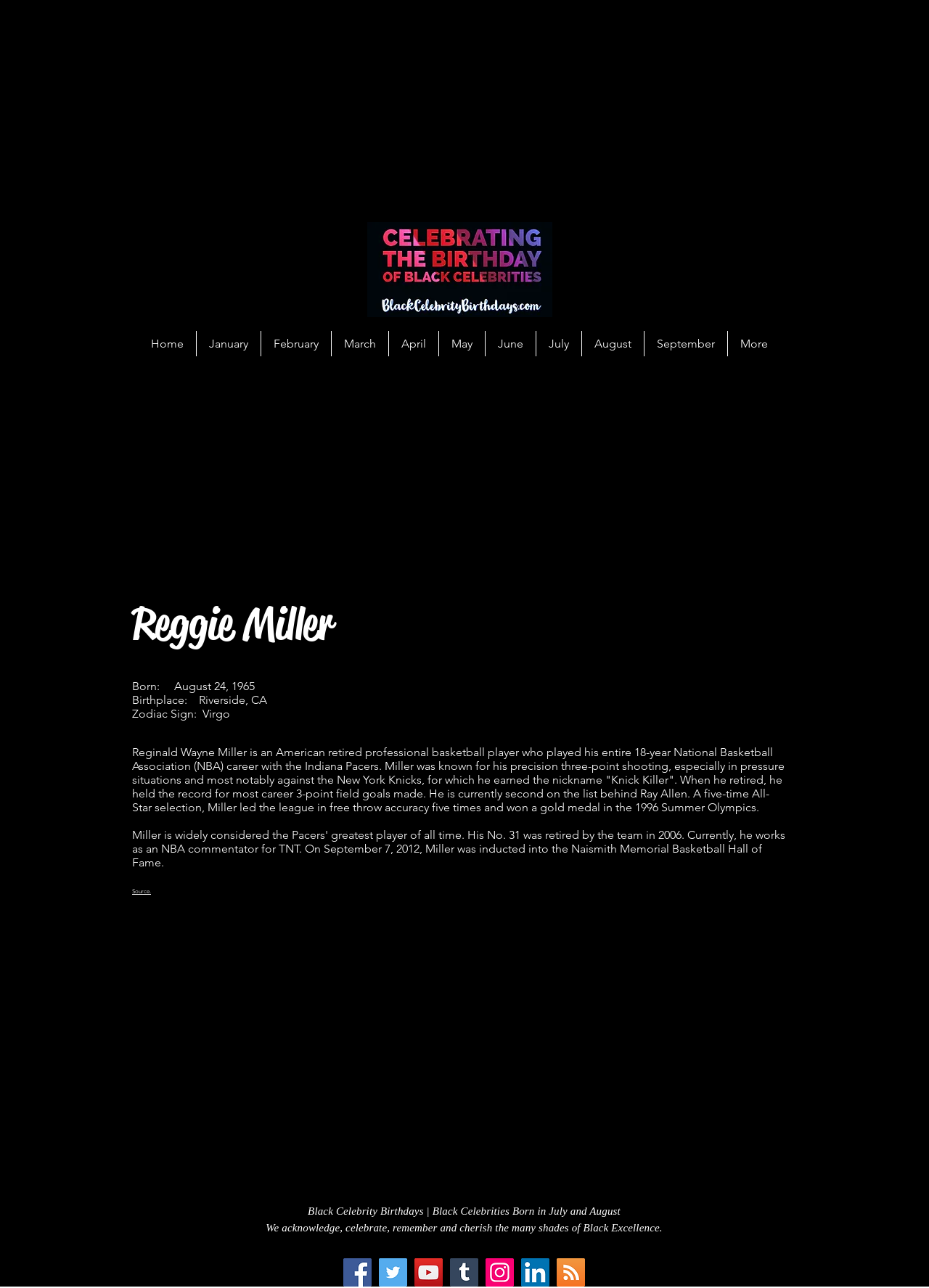Provide an in-depth description of the elements and layout of the webpage.

The webpage is about Reggie Miller's birthday, with a focus on his biography and career as a professional basketball player. At the top of the page, there is a logo image and a navigation menu with links to different months of the year. Below the navigation menu, there is a main section that contains a heading with Reggie Miller's name, followed by three subheadings that provide information about his birthdate, birthplace, and zodiac sign.

Below these subheadings, there is a paragraph of text that describes Reggie Miller's basketball career, including his achievements and awards. At the bottom of this section, there is a link to the source of the information.

At the very bottom of the page, there is a section with social media links, including Facebook, Twitter, YouTube, Tumblr, Instagram, LinkedIn, and RSS. Each social media link is accompanied by an icon image.

On the right side of the page, near the bottom, there are two lines of text that provide a description of the website, Black Celebrity Birthdays, and its purpose.